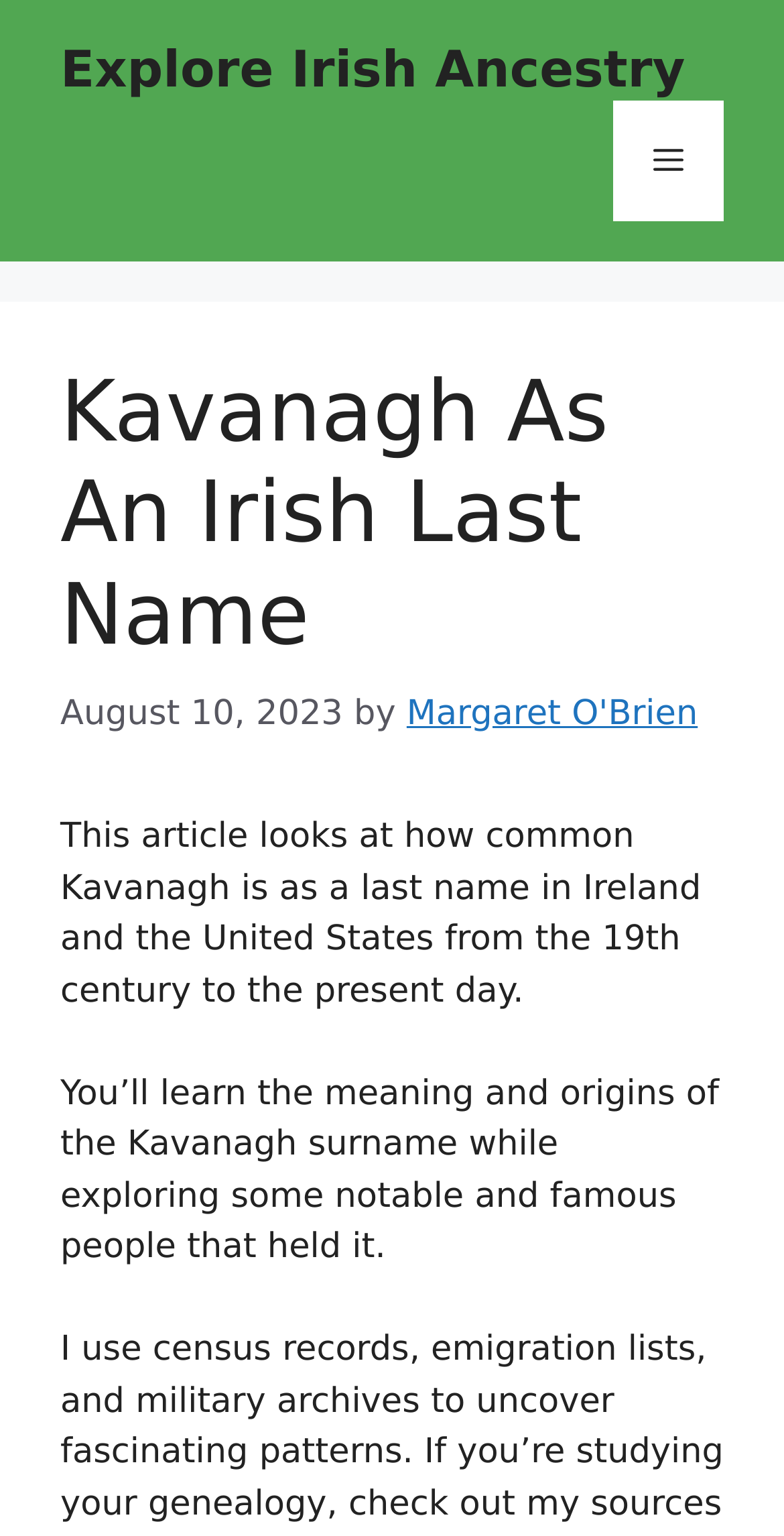Provide the bounding box for the UI element matching this description: "Margaret O'Brien".

[0.519, 0.451, 0.89, 0.478]